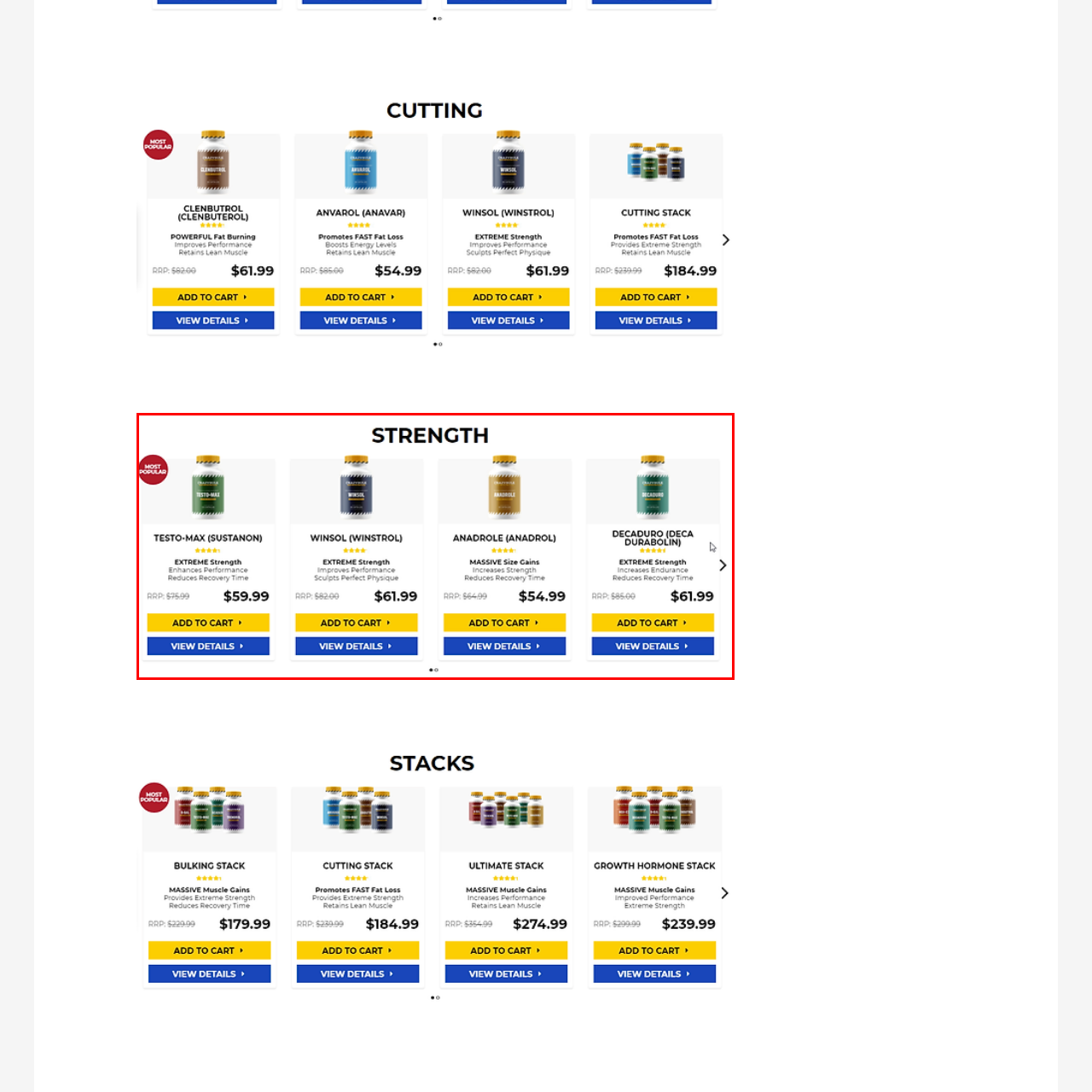Give an elaborate description of the visual elements within the red-outlined box.

In this image titled "STRENGTH," four different steroid products are displayed prominently. Each product is presented in a well-organized grid format with distinctive labels and pricing details.

1. **Testo-Max (Sustanon)**: Highlighted as "MOST POPULAR," this product promises "EXTREME Strength" and is designed to enhance performance while reducing recovery time. The price is marked at **$59.99**, down from a regular price of **$75.99**.

2. **Winsol (Winstrol)**: This supplement claims to improve performance for those aspiring to achieve a sculpted physique, also offering "EXTREME Strength." It is priced at **$61.99**, discounted from **$82.00**.

3. **Anadrole (Anadrol)**: Advertised as providing "MASSIVE Size Gains," this product emphasizes its strength-enhancing capabilities and is available for **$54.99**, reduced from a regular price of **$64.99**.

4. **Decaduro (Deca Durabolin)**: Promising "EXTREME Strength" alongside increased endurance and reduced recovery time, this product retails for **$61.99**, down from **$85.00**.

Each product block includes calls to action with buttons labeled "ADD TO CART" and "VIEW DETAILS," encouraging potential buyers to explore further. The overall design is clean and visually appealing, aimed at fitness enthusiasts seeking powerful supplementation.